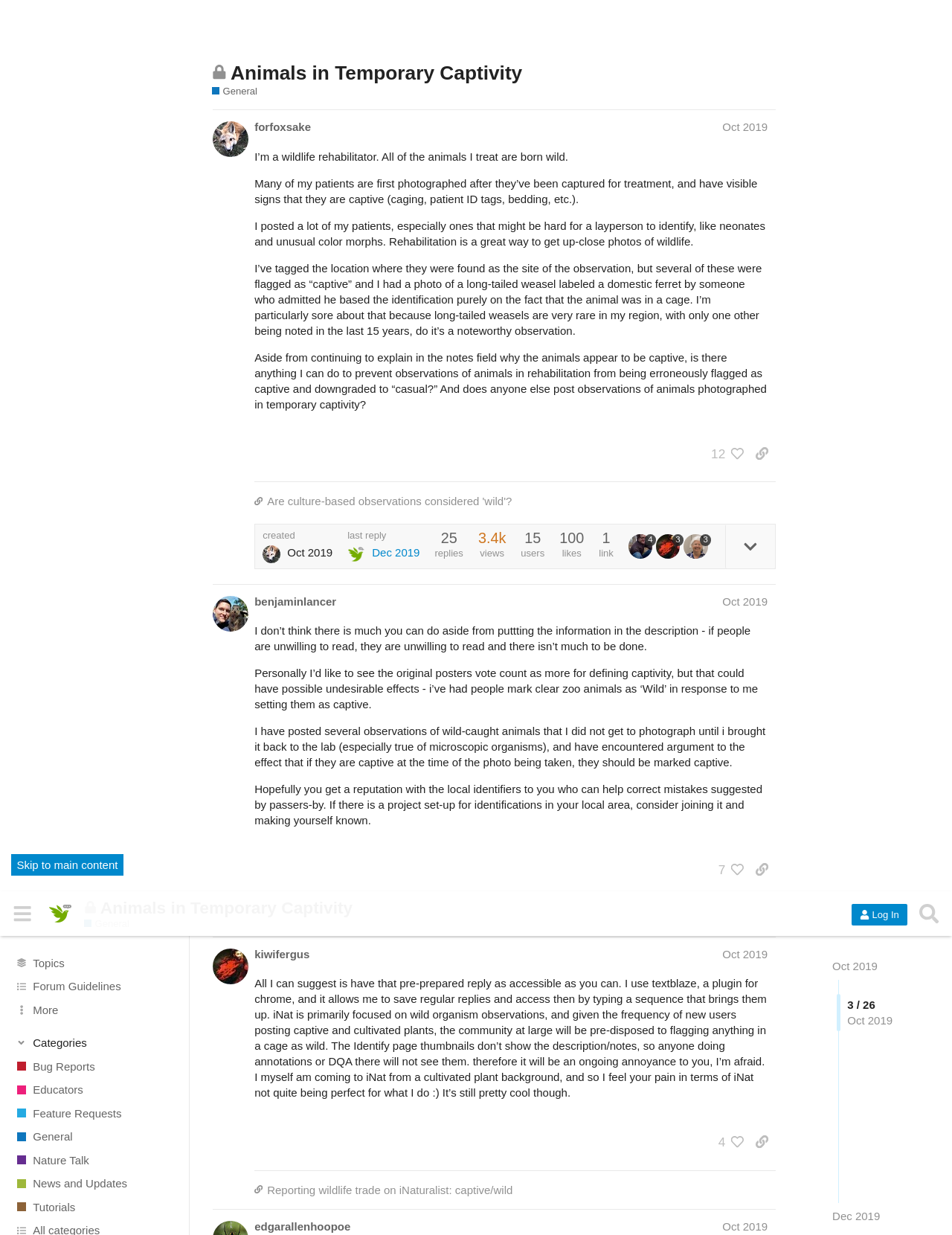Could you please study the image and provide a detailed answer to the question:
How many posts are shown on this page?

I counted the number of post regions on the webpage, which are marked by the 'post #X by @username' headings, and found that there are three posts.